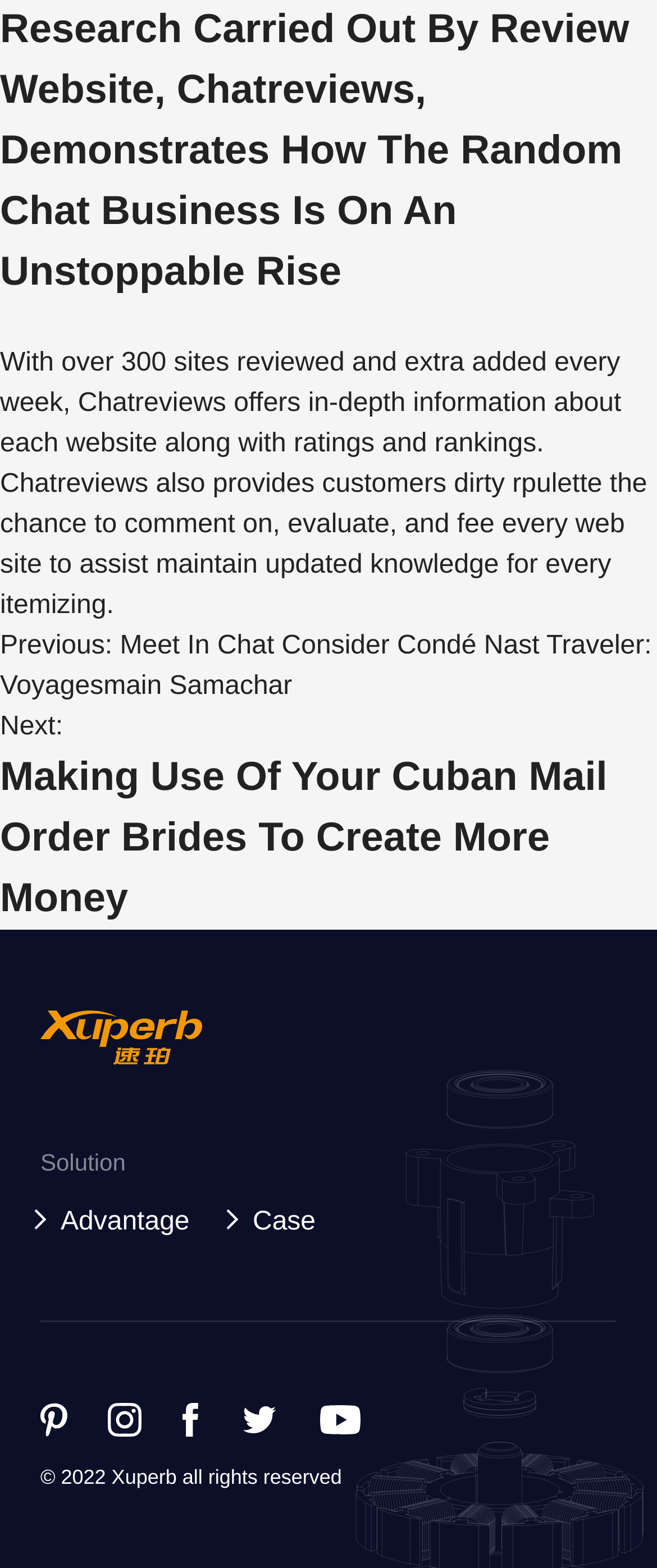Please identify the bounding box coordinates of the region to click in order to complete the given instruction: "Click on the 'Pinterest' social media link". The coordinates should be four float numbers between 0 and 1, i.e., [left, top, right, bottom].

[0.062, 0.895, 0.103, 0.916]